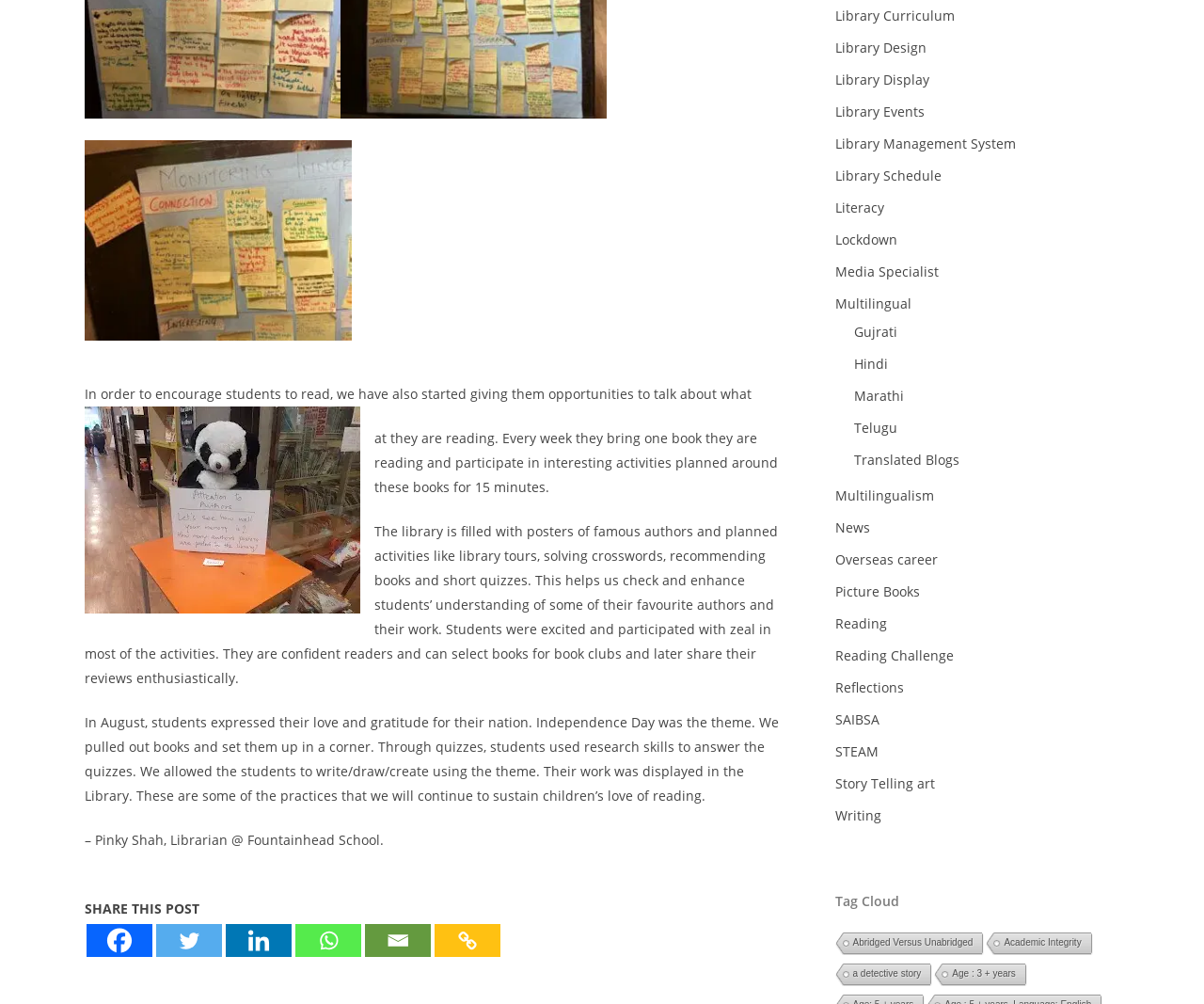Please determine the bounding box coordinates of the element to click on in order to accomplish the following task: "Share this post on Facebook". Ensure the coordinates are four float numbers ranging from 0 to 1, i.e., [left, top, right, bottom].

[0.072, 0.921, 0.127, 0.953]